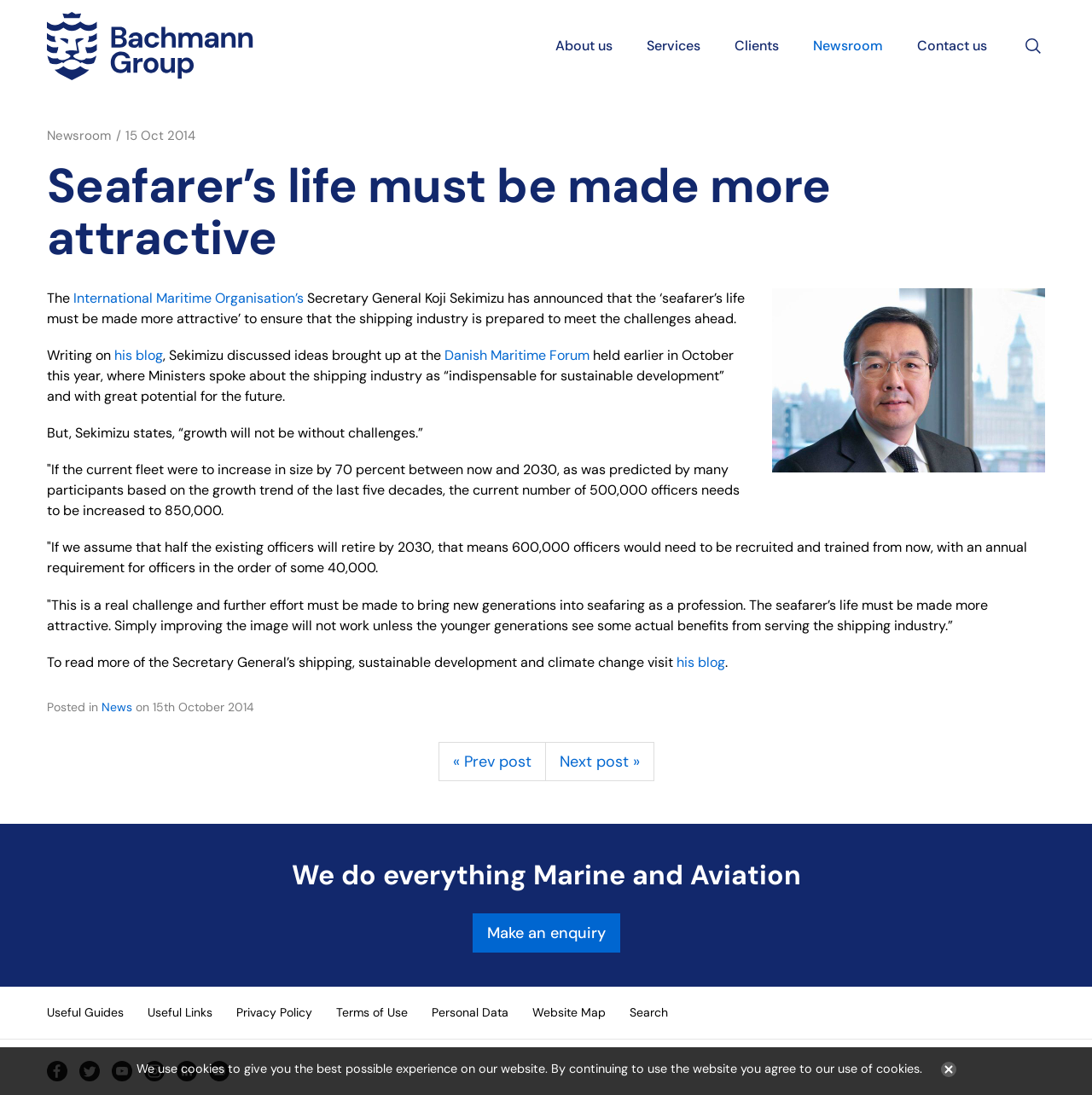What is the name of the organization mentioned in the article?
Utilize the image to construct a detailed and well-explained answer.

The article mentions the International Maritime Organisation's Secretary General Koji Sekimizu, which indicates that the organization is the International Maritime Organisation.